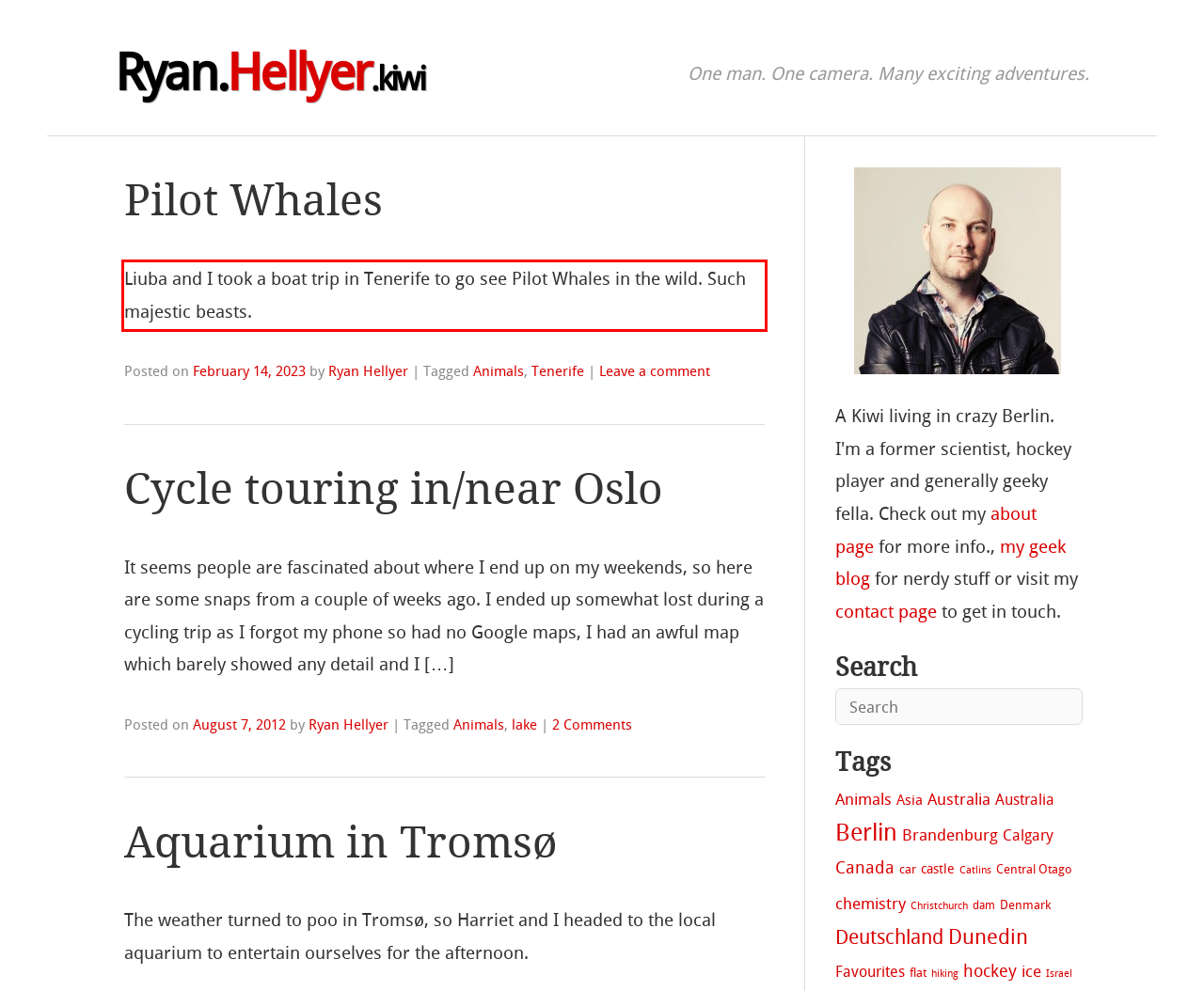You are provided with a screenshot of a webpage that includes a red bounding box. Extract and generate the text content found within the red bounding box.

Liuba and I took a boat trip in Tenerife to go see Pilot Whales in the wild. Such majestic beasts.